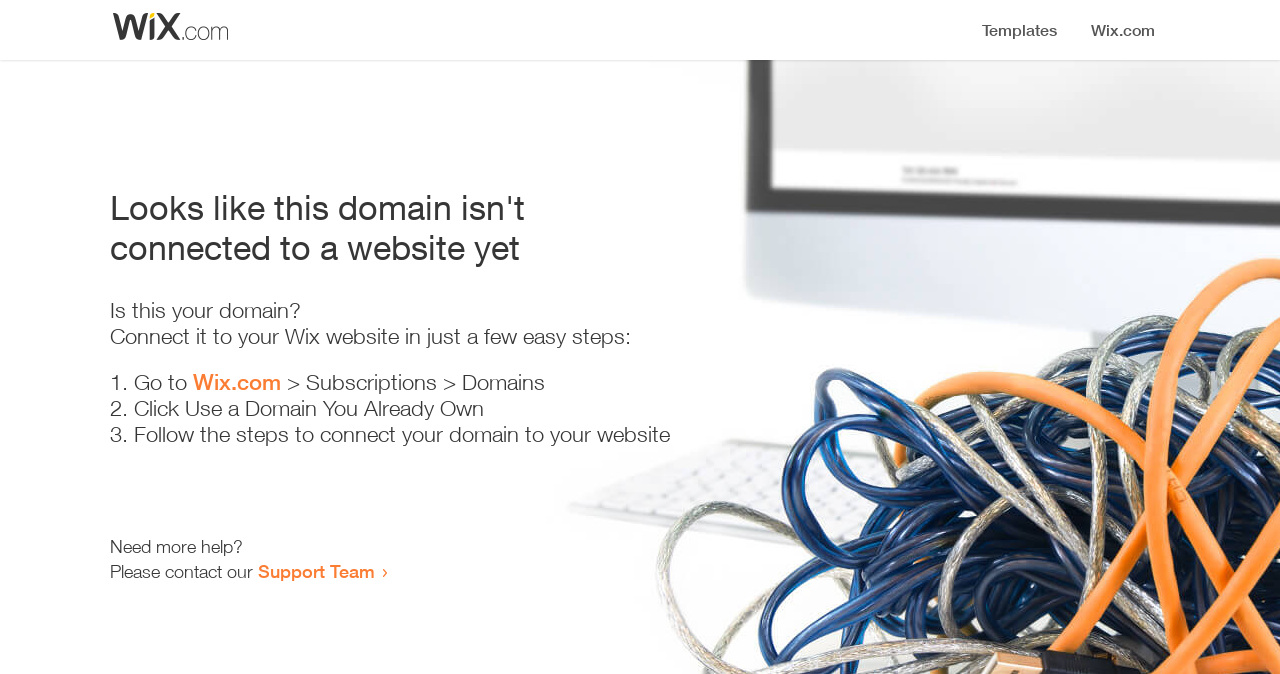What is the current status of the domain?
Refer to the image and provide a concise answer in one word or phrase.

Not connected